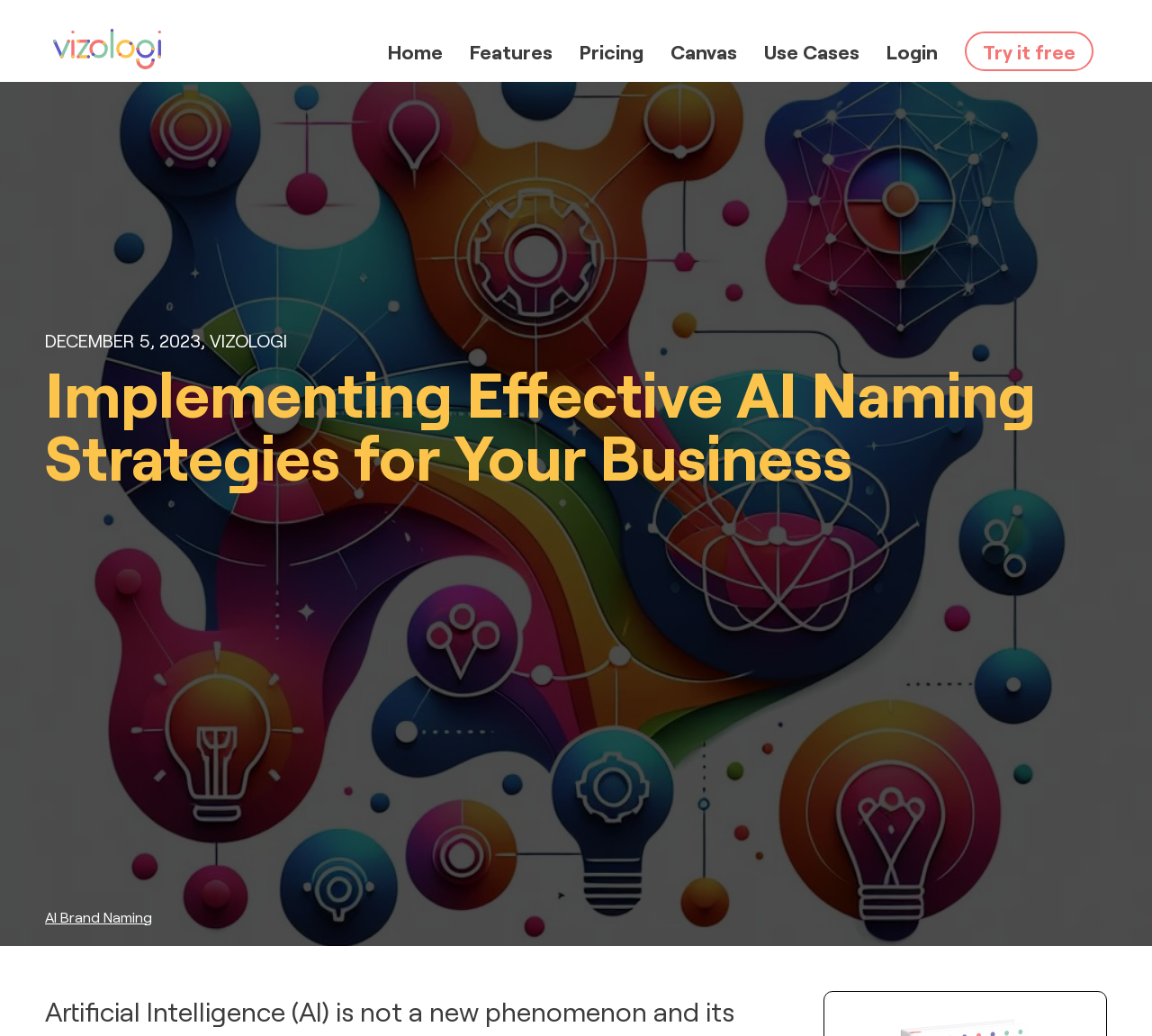How many links are present in the navigation bar?
Identify the answer in the screenshot and reply with a single word or phrase.

6